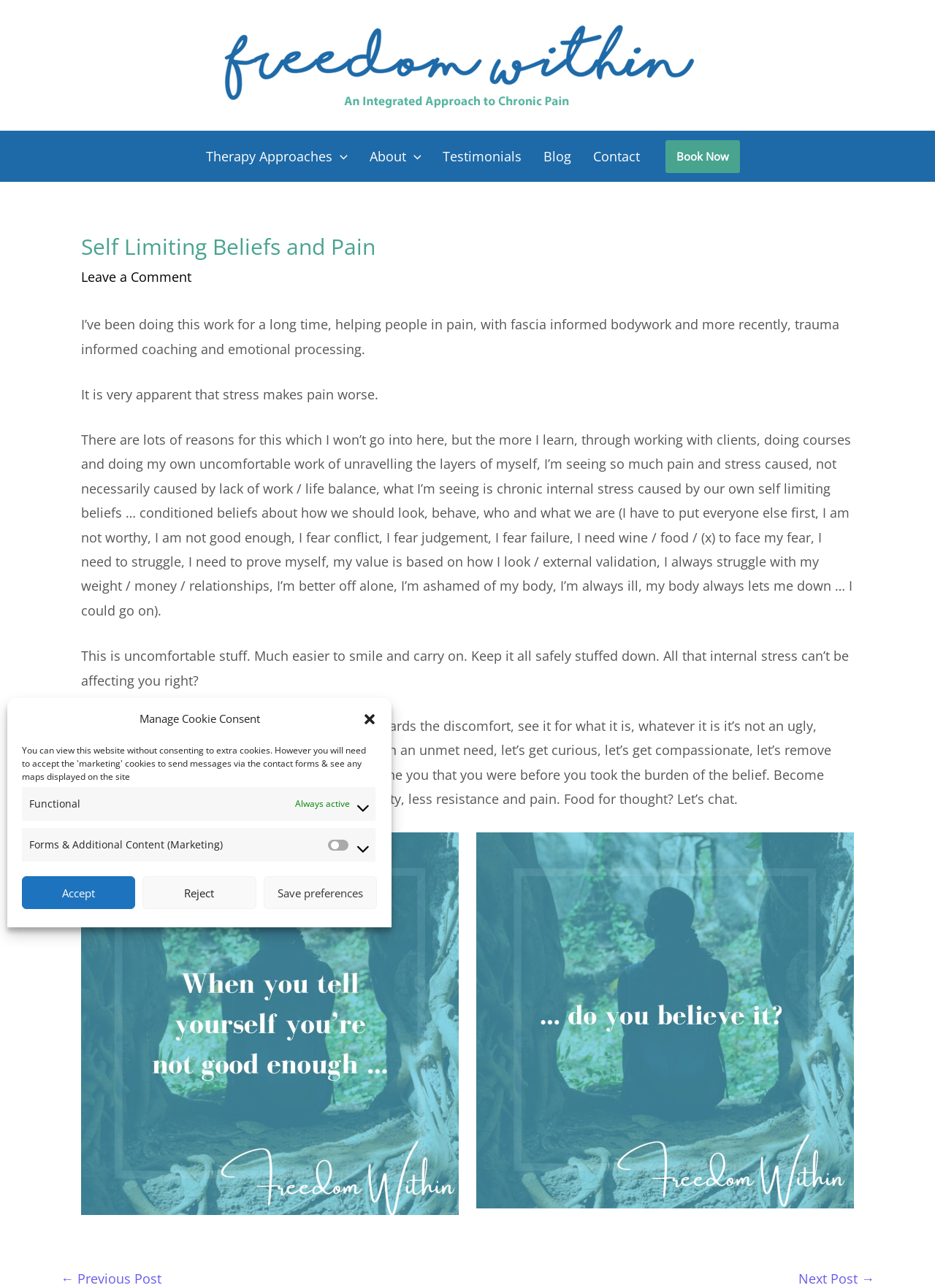Locate the bounding box coordinates of the area to click to fulfill this instruction: "Explore the 'About' section". The bounding box should be presented as four float numbers between 0 and 1, in the order [left, top, right, bottom].

[0.383, 0.101, 0.462, 0.141]